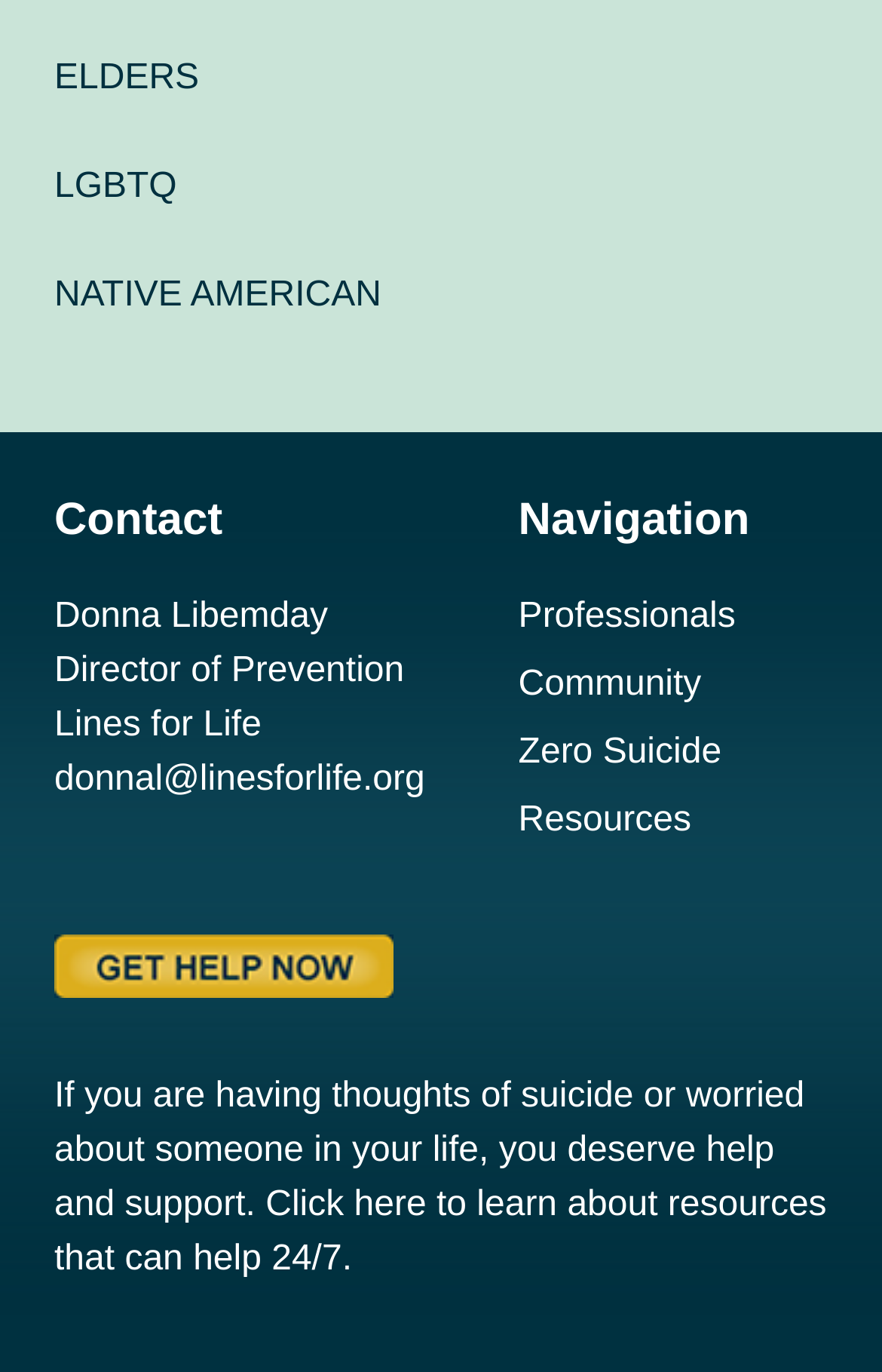What is the organization mentioned in the contact information?
Using the information from the image, give a concise answer in one word or a short phrase.

Lines for Life